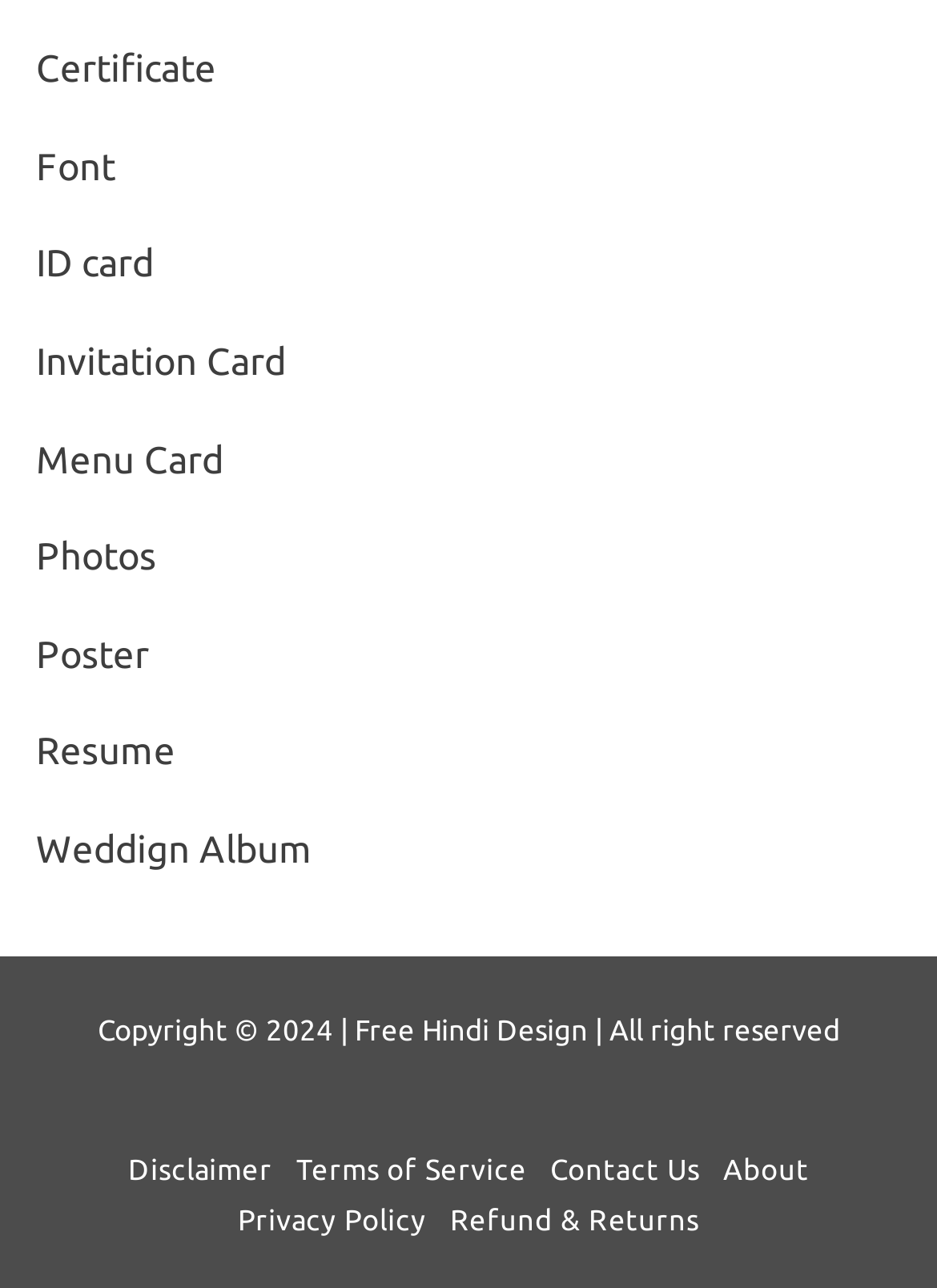Based on the element description, predict the bounding box coordinates (top-left x, top-left y, bottom-right x, bottom-right y) for the UI element in the screenshot: alt="Contact" name="CM4all_2701"

None